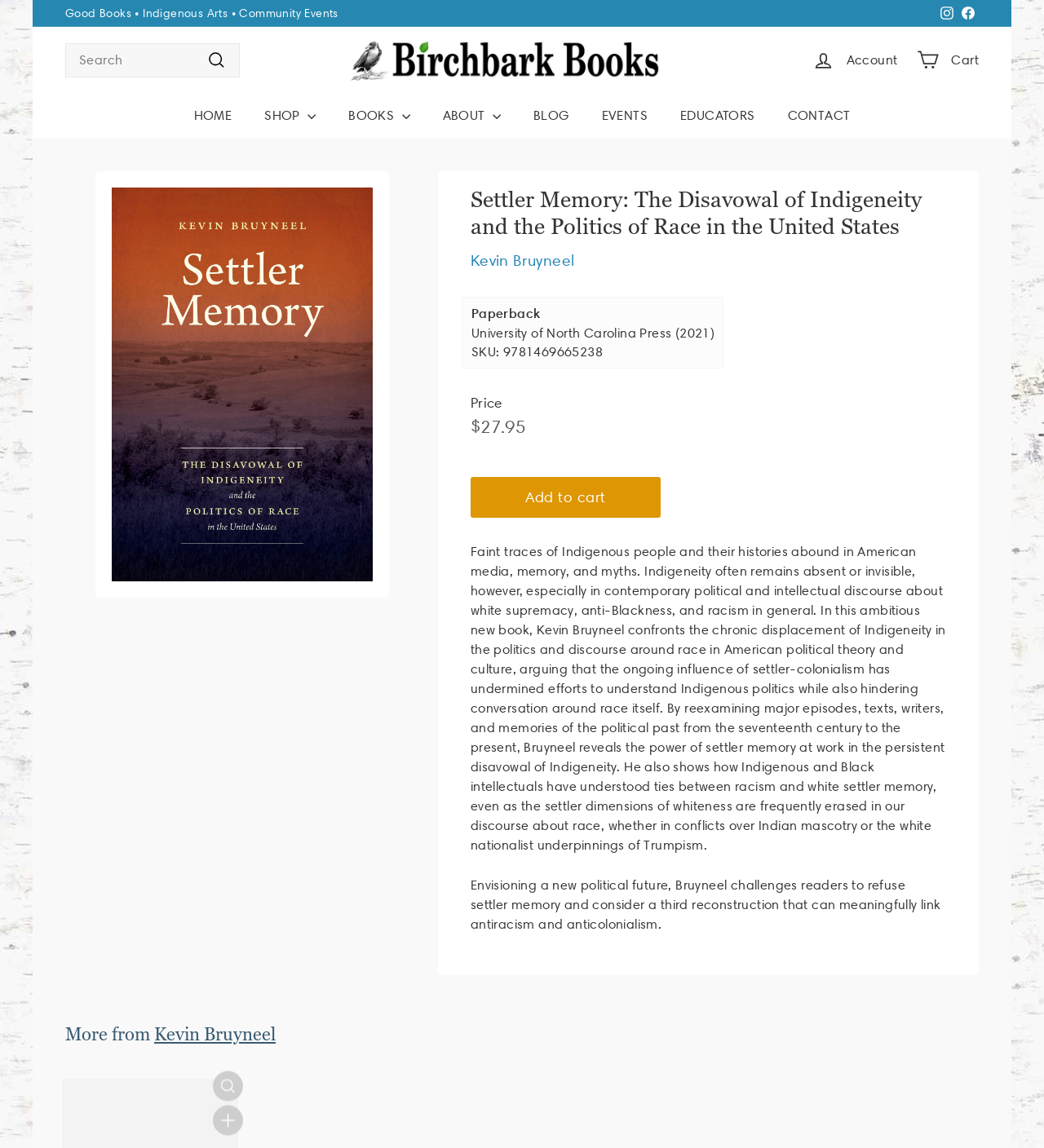Determine the bounding box coordinates for the clickable element to execute this instruction: "Quick shop". Provide the coordinates as four float numbers between 0 and 1, i.e., [left, top, right, bottom].

[0.204, 0.936, 0.233, 0.962]